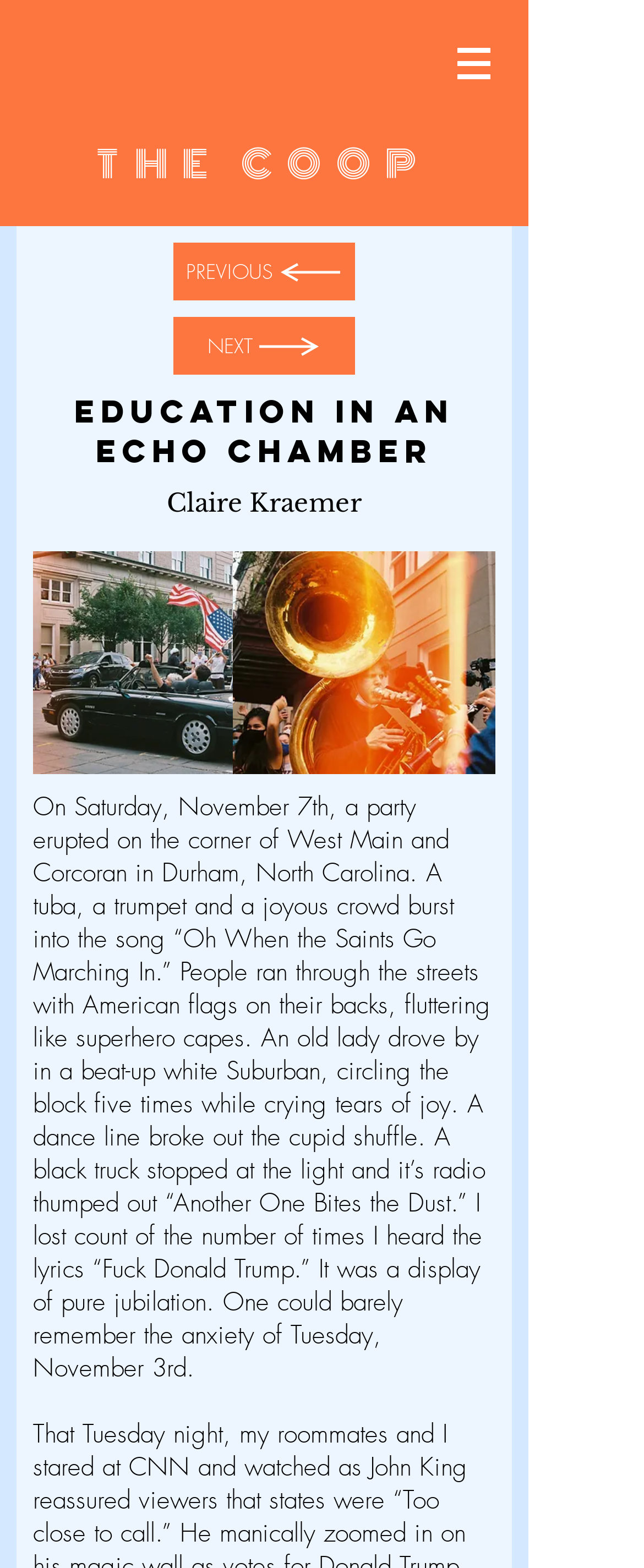Provide a short answer using a single word or phrase for the following question: 
What is the location of the event?

Durham, North Carolina